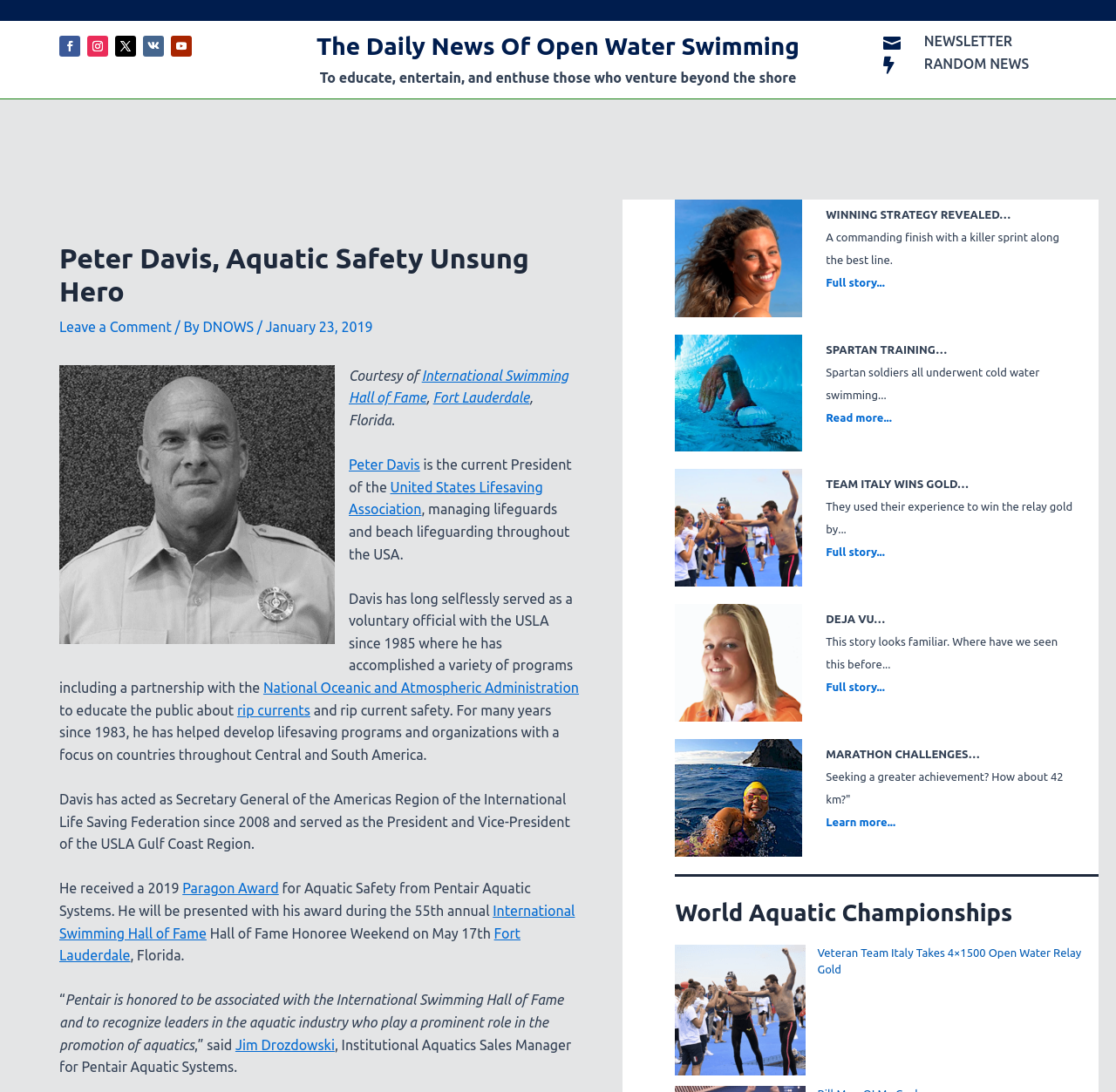Identify the bounding box for the described UI element: "Leave a Comment".

[0.053, 0.292, 0.154, 0.306]